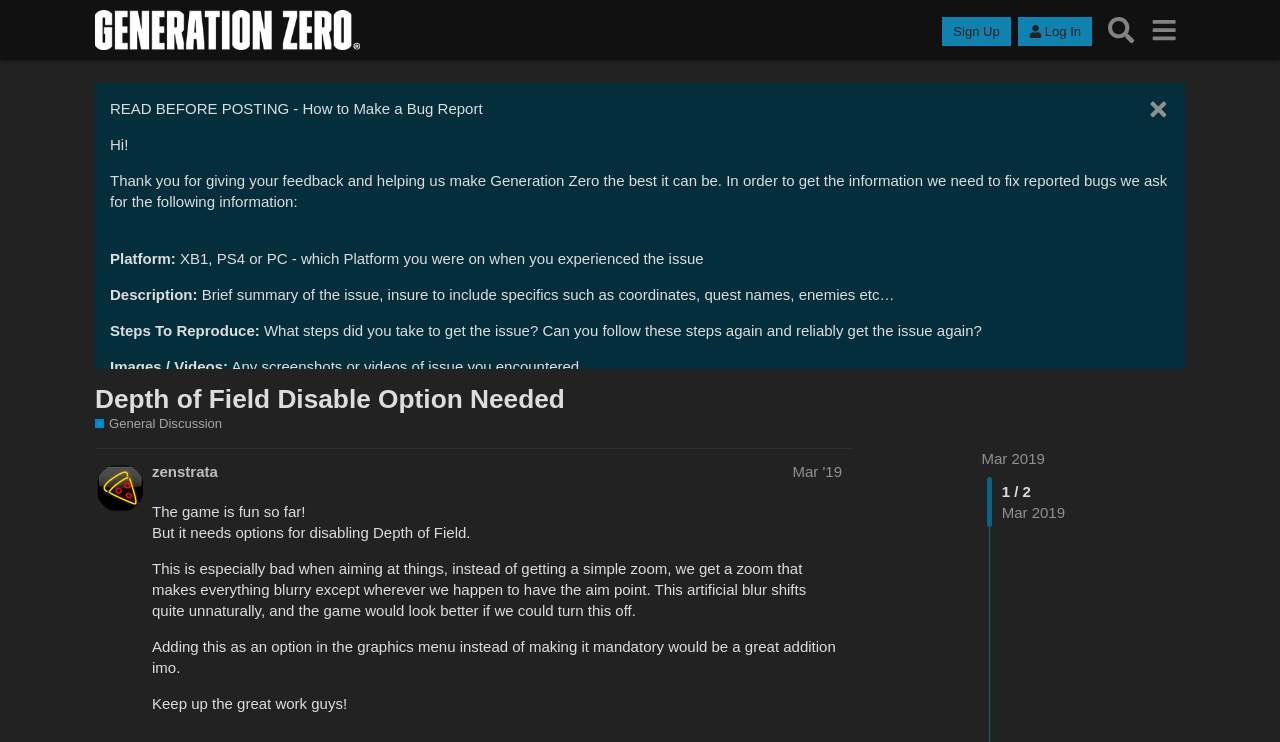Please specify the bounding box coordinates for the clickable region that will help you carry out the instruction: "Search in the forum".

[0.859, 0.012, 0.892, 0.069]